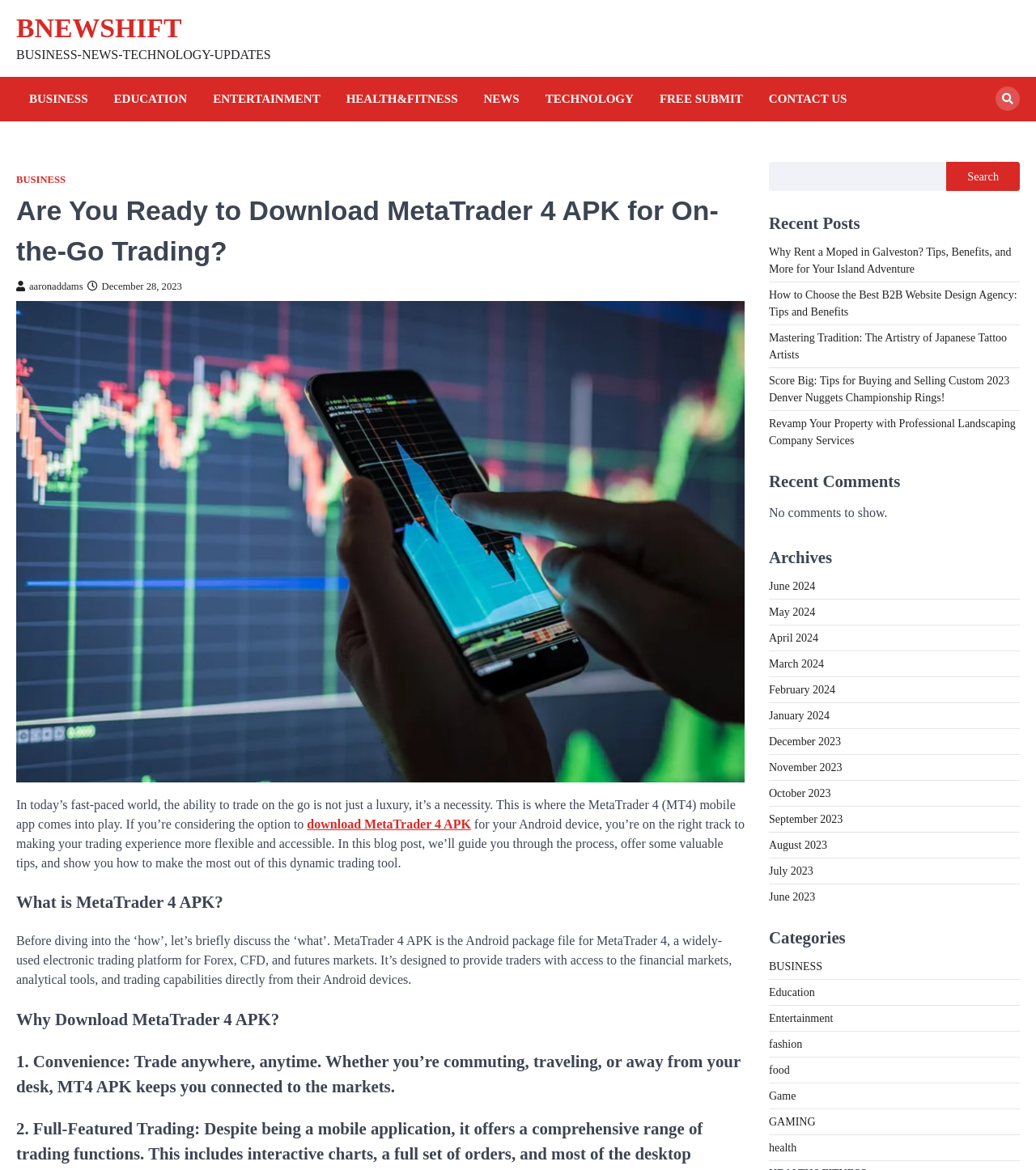Identify and extract the main heading of the webpage.

Are You Ready to Download MetaTrader 4 APK for On-the-Go Trading?